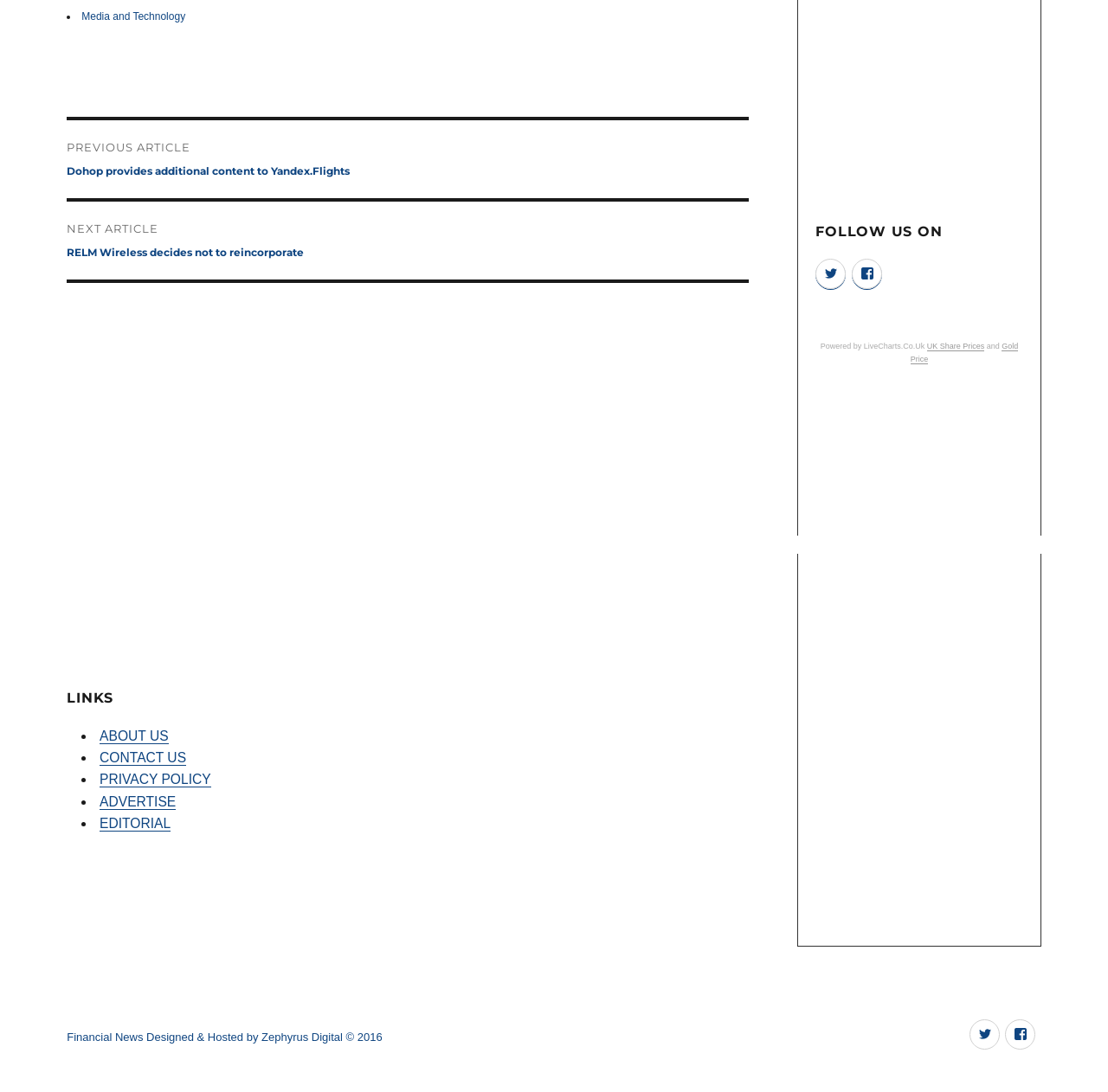Extract the bounding box coordinates for the described element: "aria-label="Advertisement" name="aswift_2" title="Advertisement"". The coordinates should be represented as four float numbers between 0 and 1: [left, top, right, bottom].

[0.739, 0.36, 0.925, 0.836]